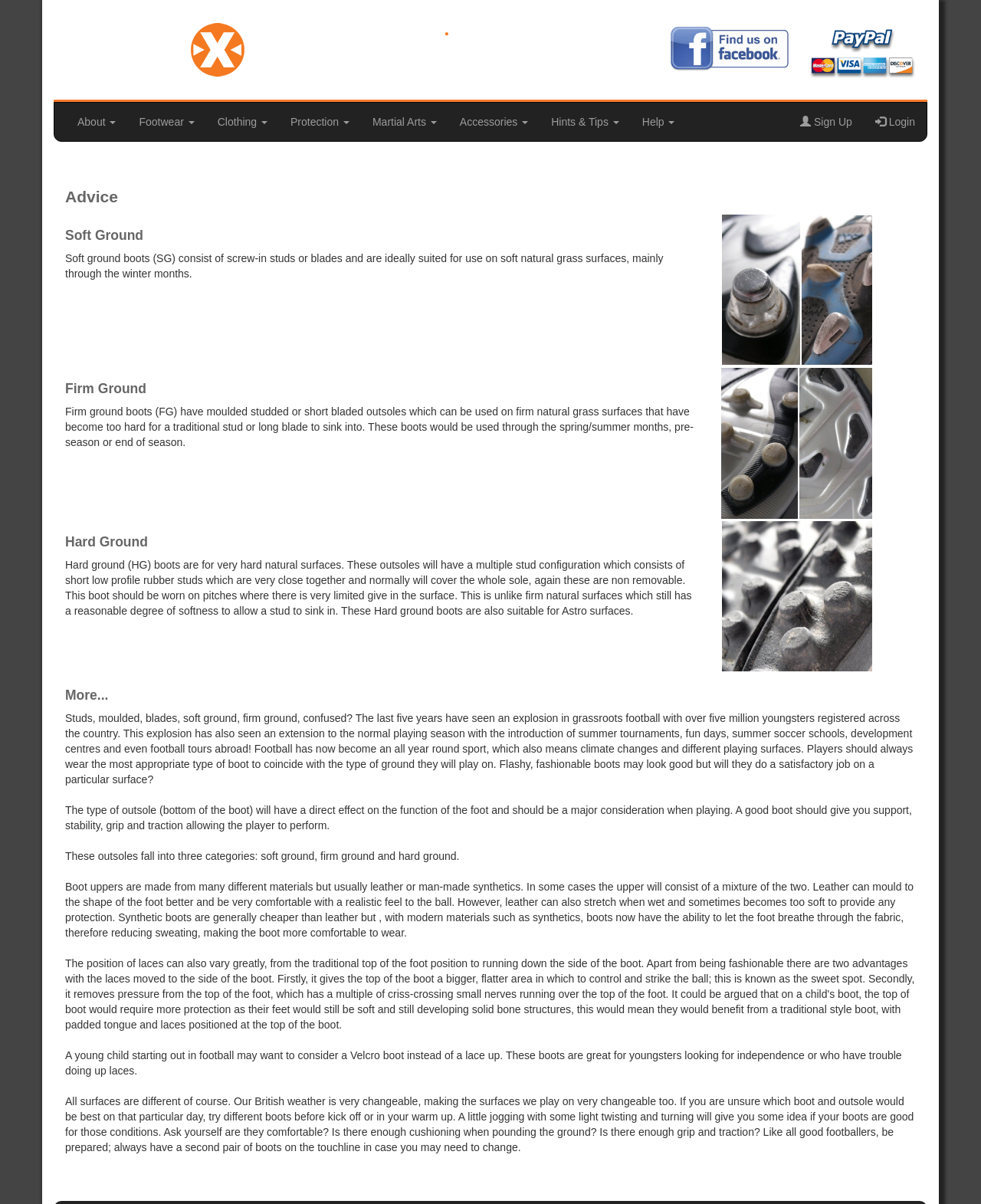Locate the bounding box of the UI element based on this description: "Hints & Tips". Provide four float numbers between 0 and 1 as [left, top, right, bottom].

[0.55, 0.085, 0.643, 0.117]